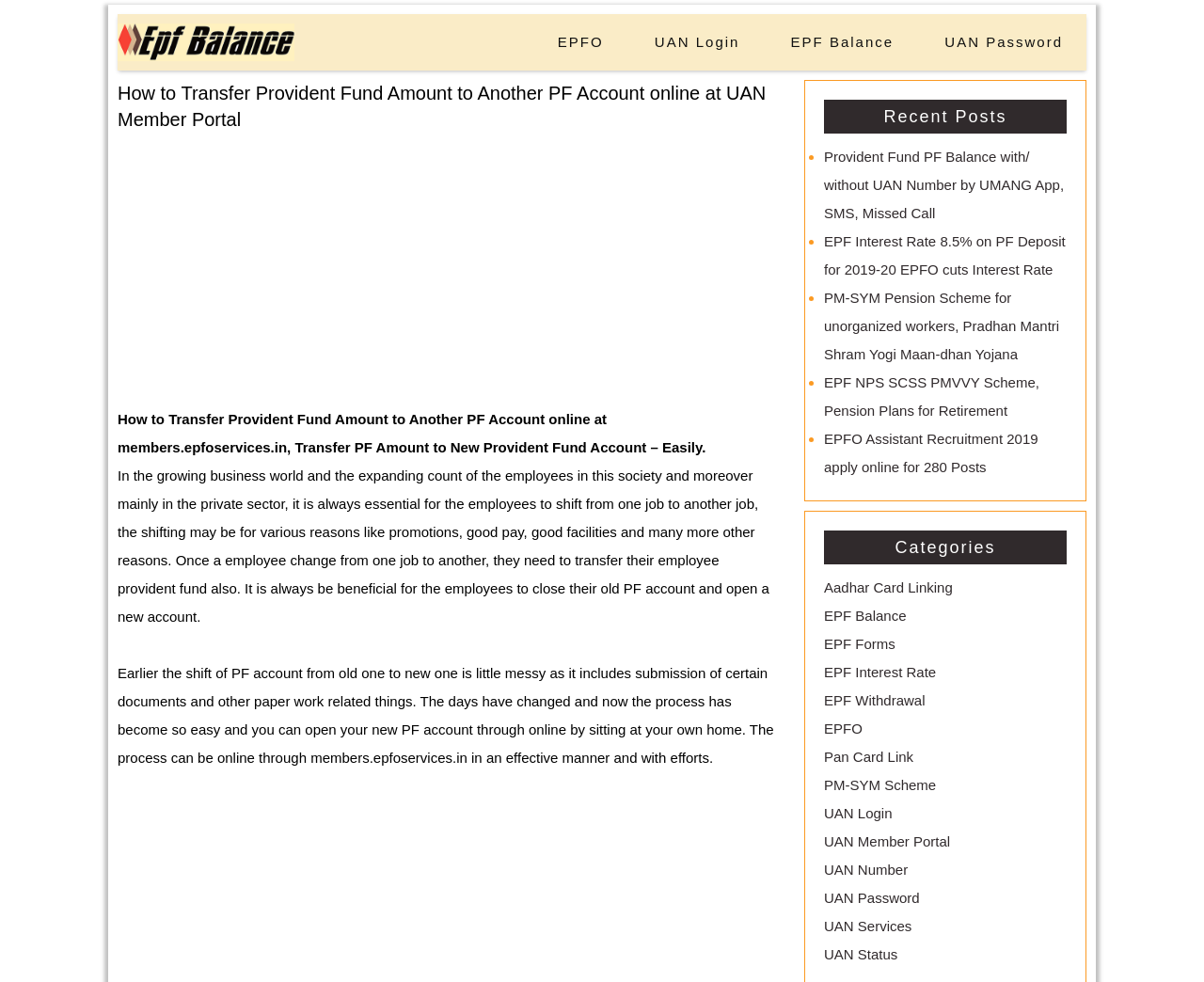Please mark the bounding box coordinates of the area that should be clicked to carry out the instruction: "Click EPF Balance link".

[0.637, 0.026, 0.762, 0.059]